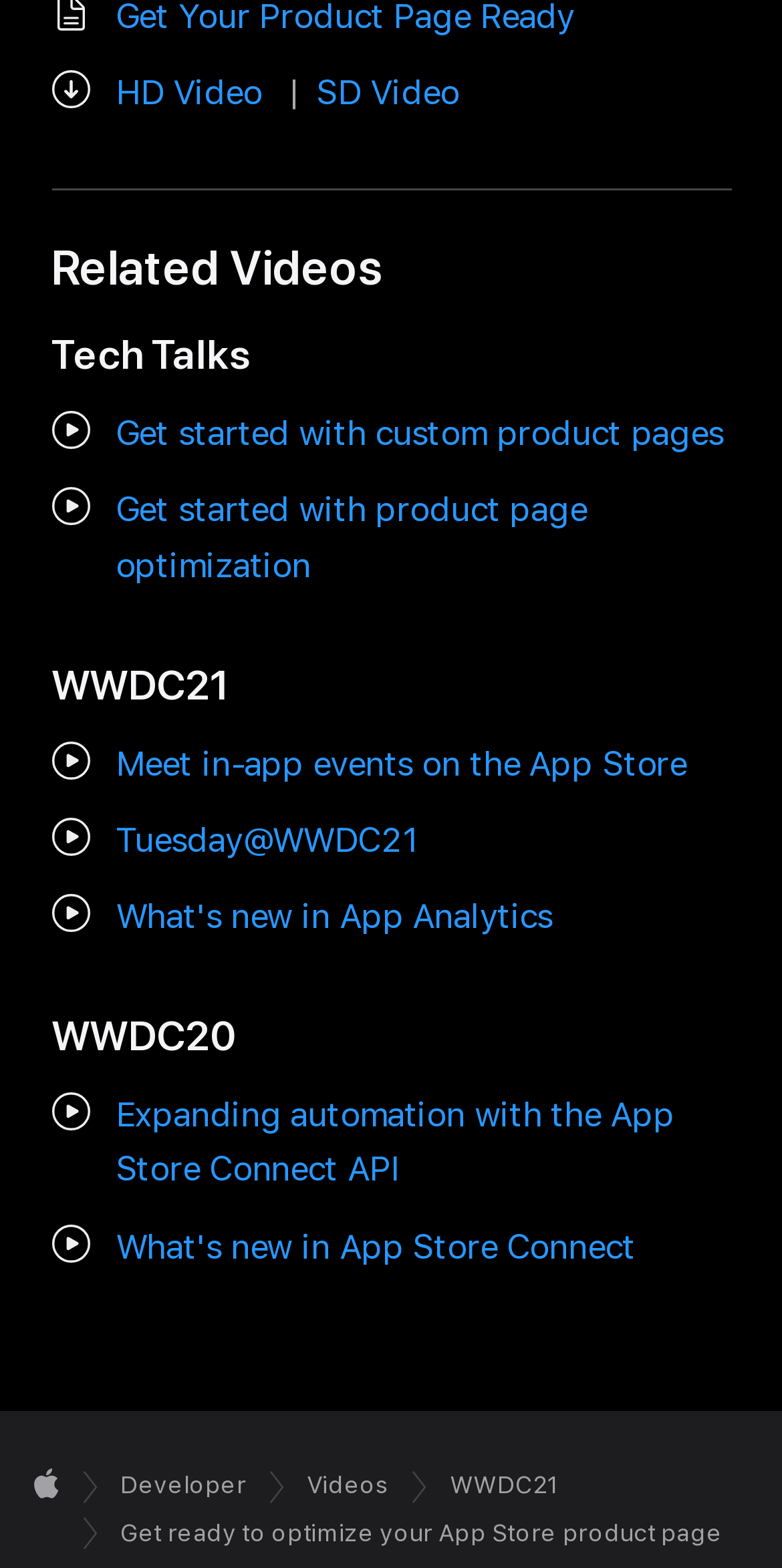Kindly determine the bounding box coordinates for the area that needs to be clicked to execute this instruction: "Click on HD Video".

[0.147, 0.046, 0.335, 0.072]